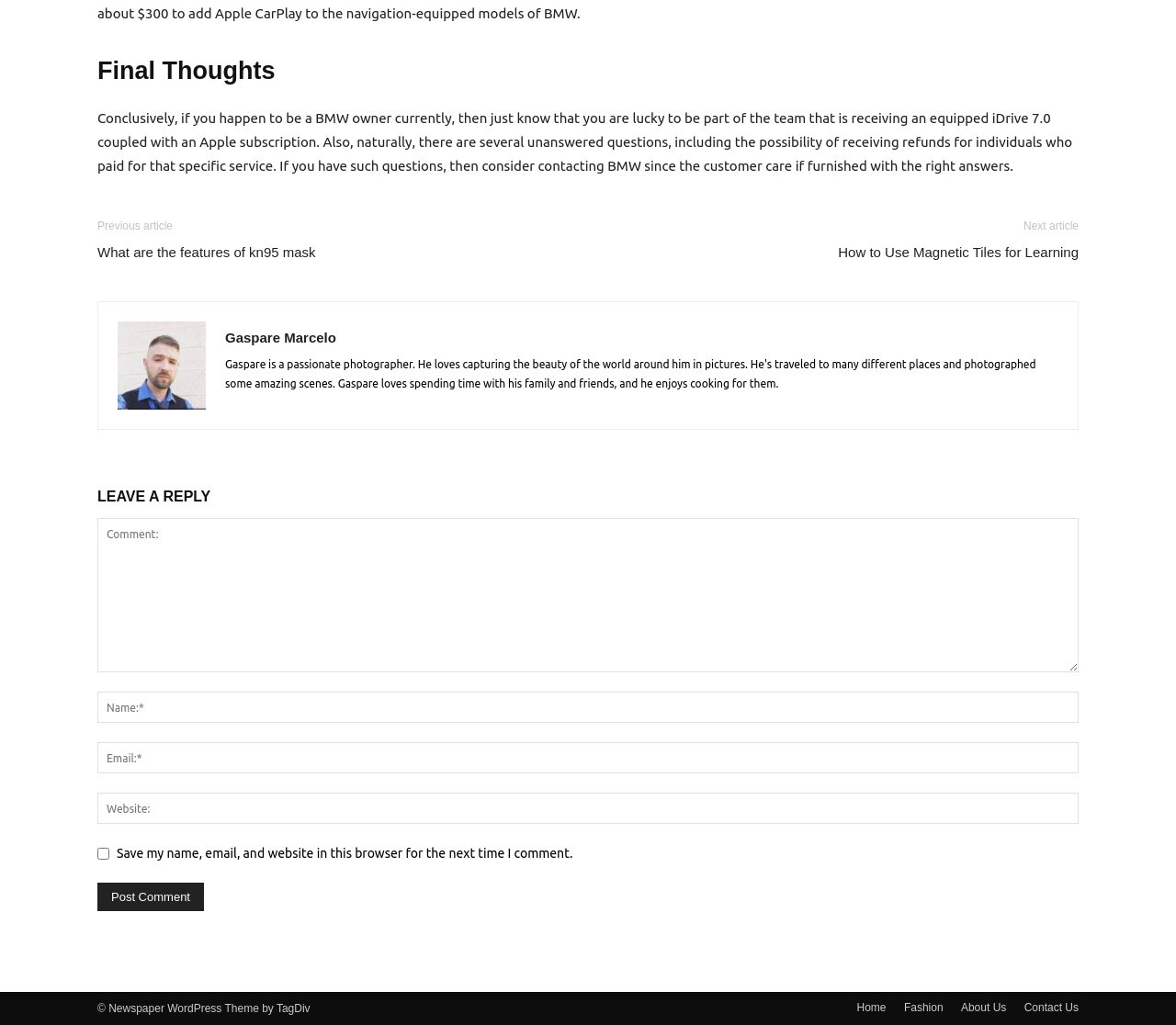Determine the bounding box coordinates for the clickable element required to fulfill the instruction: "Visit the previous article". Provide the coordinates as four float numbers between 0 and 1, i.e., [left, top, right, bottom].

[0.083, 0.237, 0.268, 0.256]